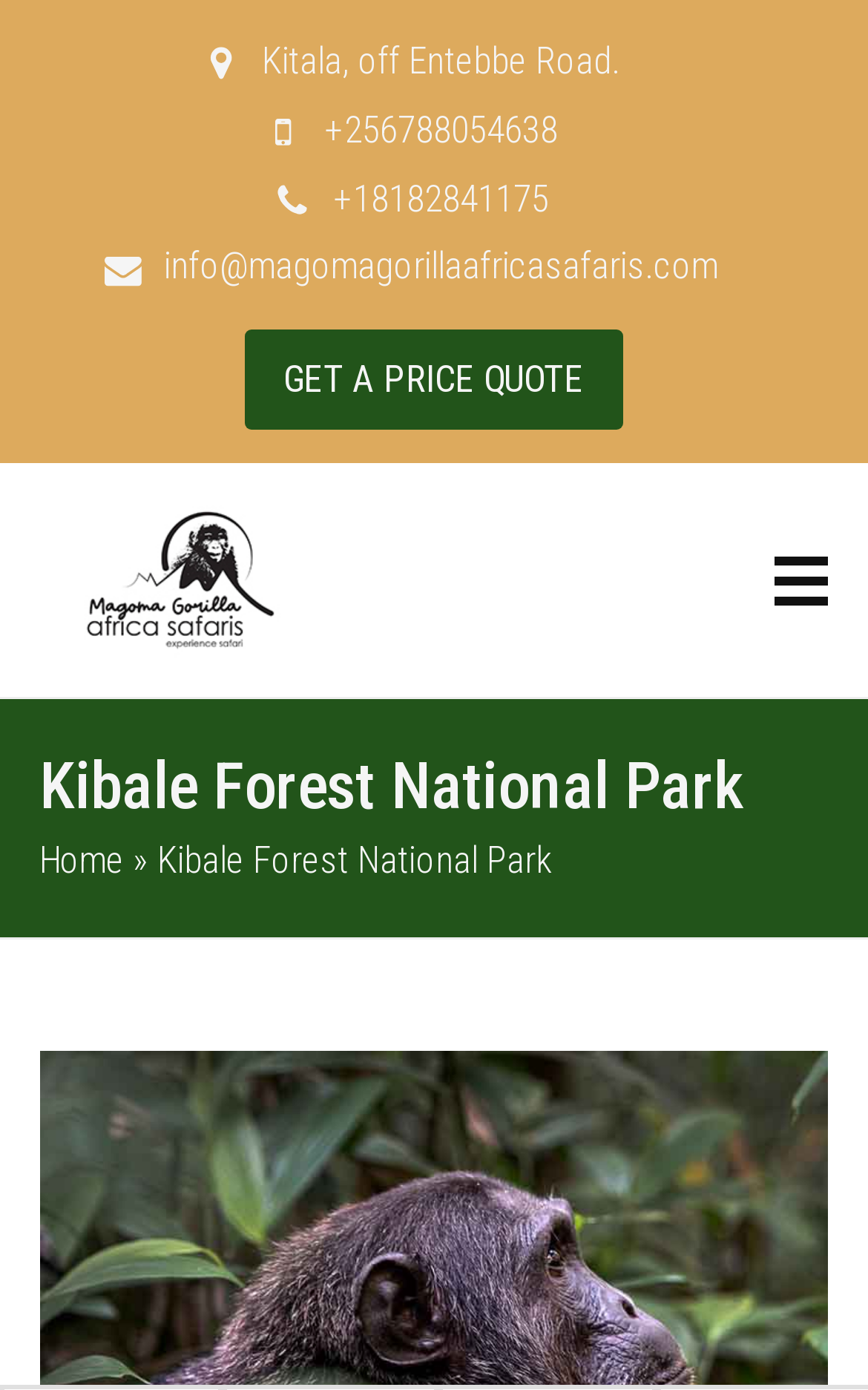Please answer the following query using a single word or phrase: 
What is the name of the national park?

Kibale Forest National Park